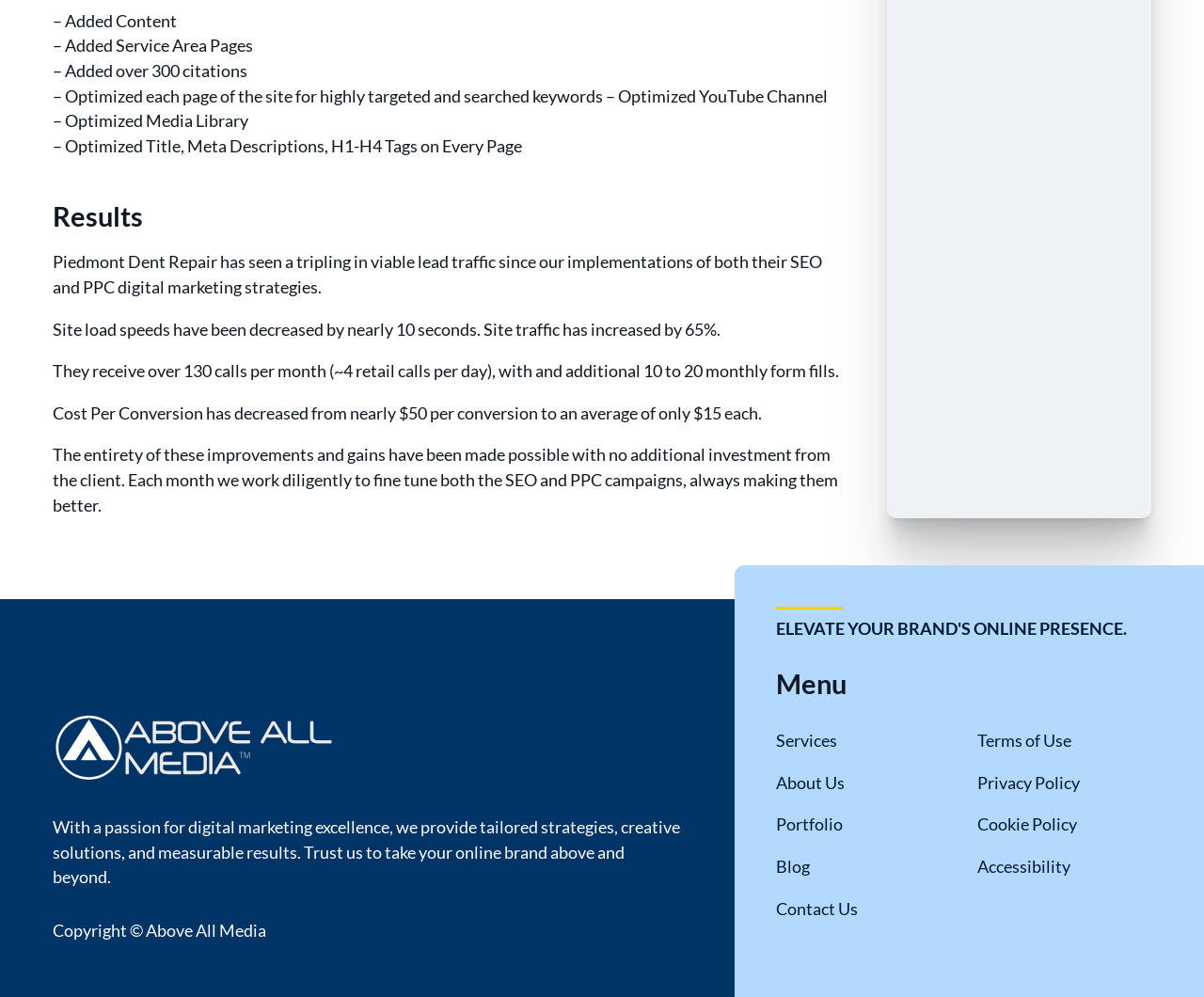What is the result of Piedmont Dent Repair's SEO and PPC digital marketing strategies?
Use the image to give a comprehensive and detailed response to the question.

I found the answer by reading the text under the 'Results' heading, which states 'Piedmont Dent Repair has seen a tripling in viable lead traffic since our implementations of both their SEO and PPC digital marketing strategies'.